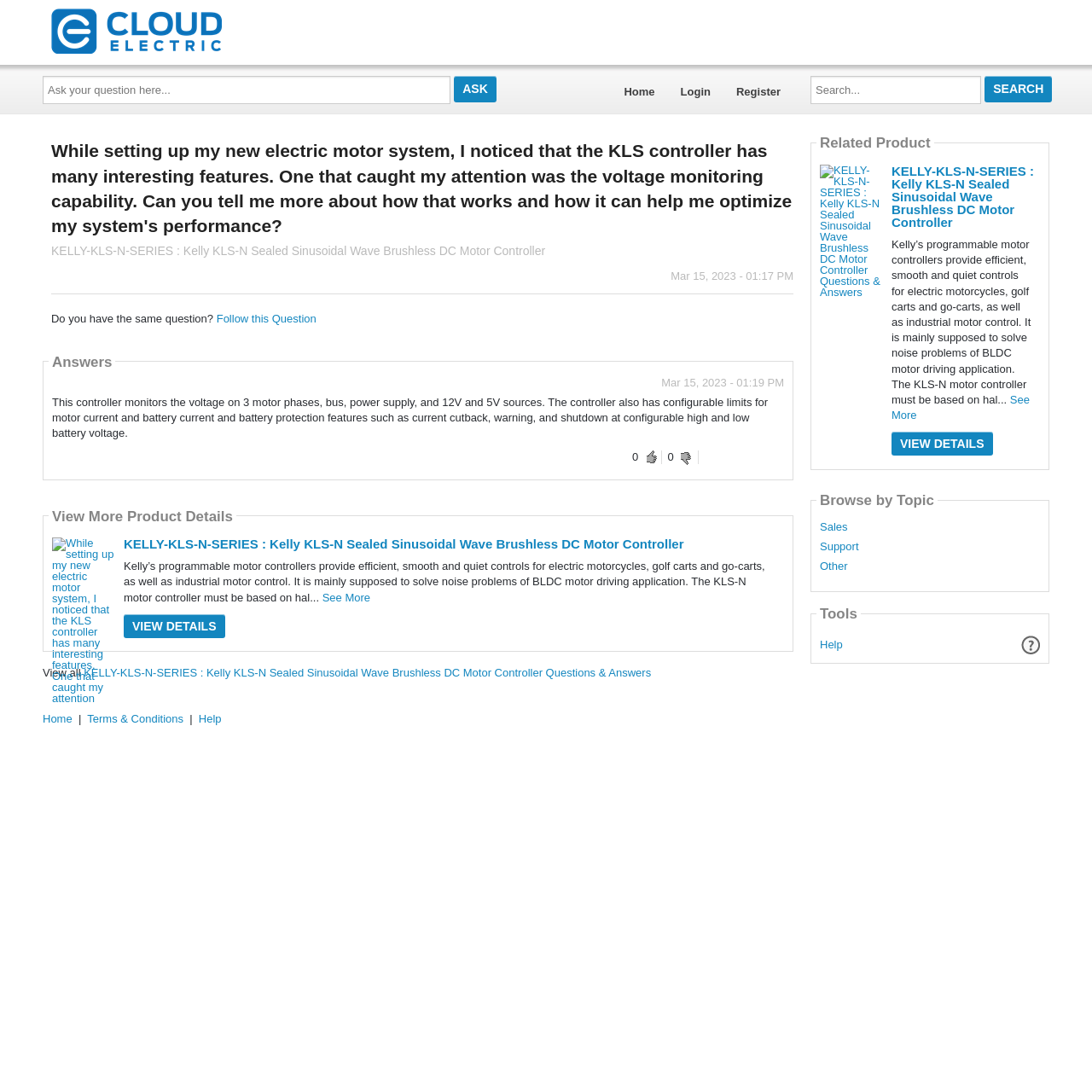What is the name of the motor controller mentioned?
Give a one-word or short-phrase answer derived from the screenshot.

KLS-N